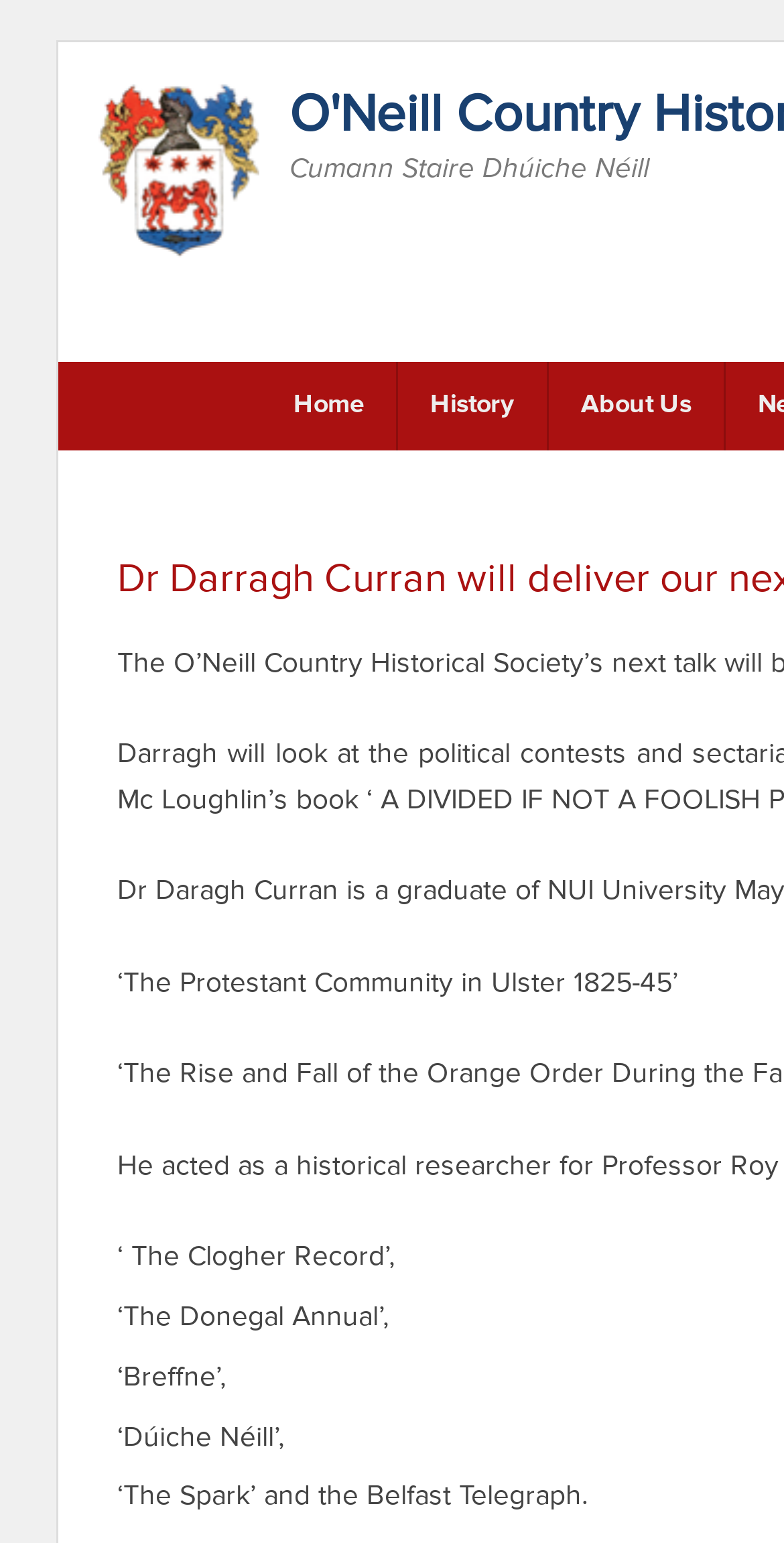What is the name of the historical society?
Based on the visual content, answer with a single word or a brief phrase.

O'Neill Country Historical Society